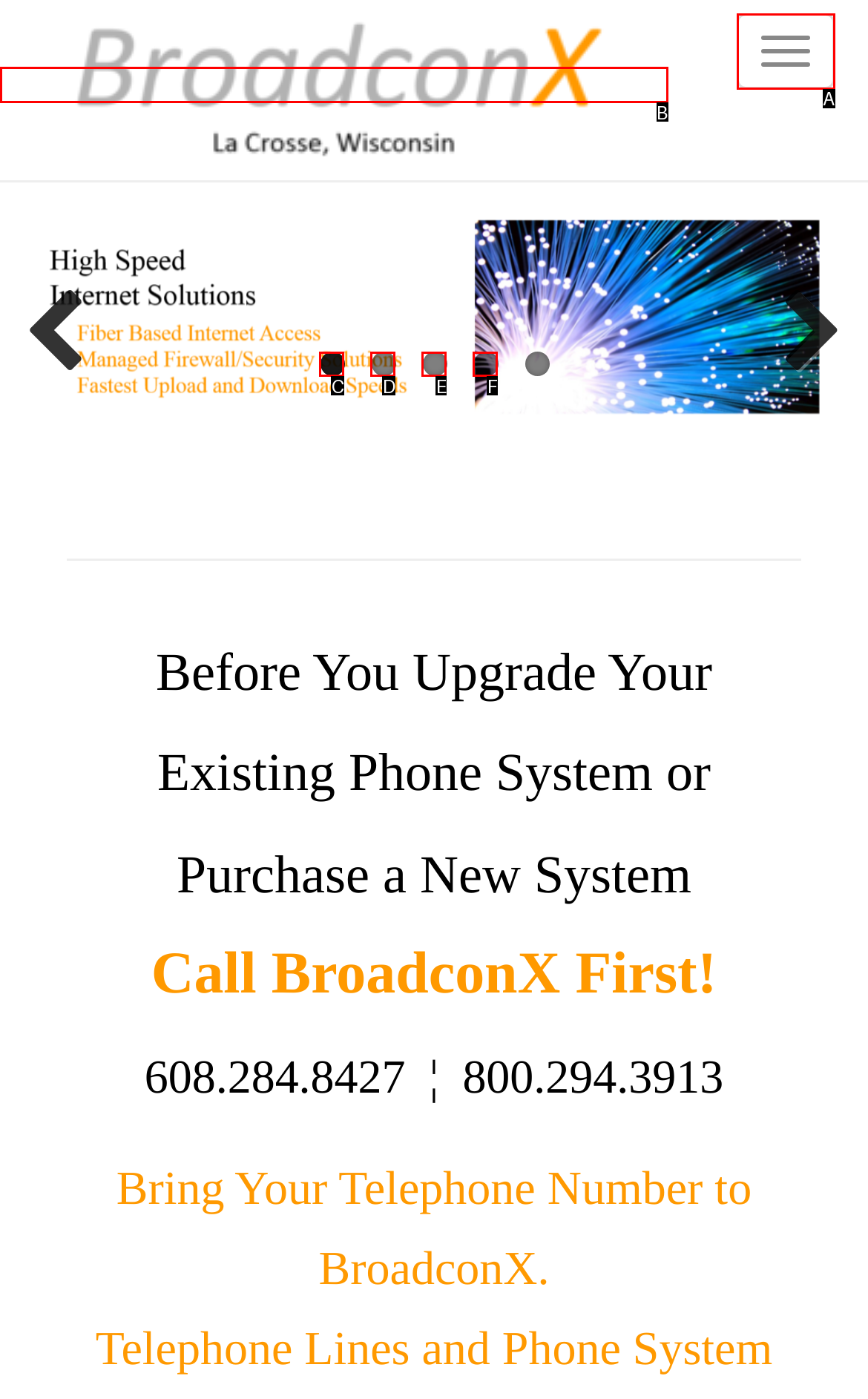Find the option that matches this description: Toggle navigation
Provide the matching option's letter directly.

A